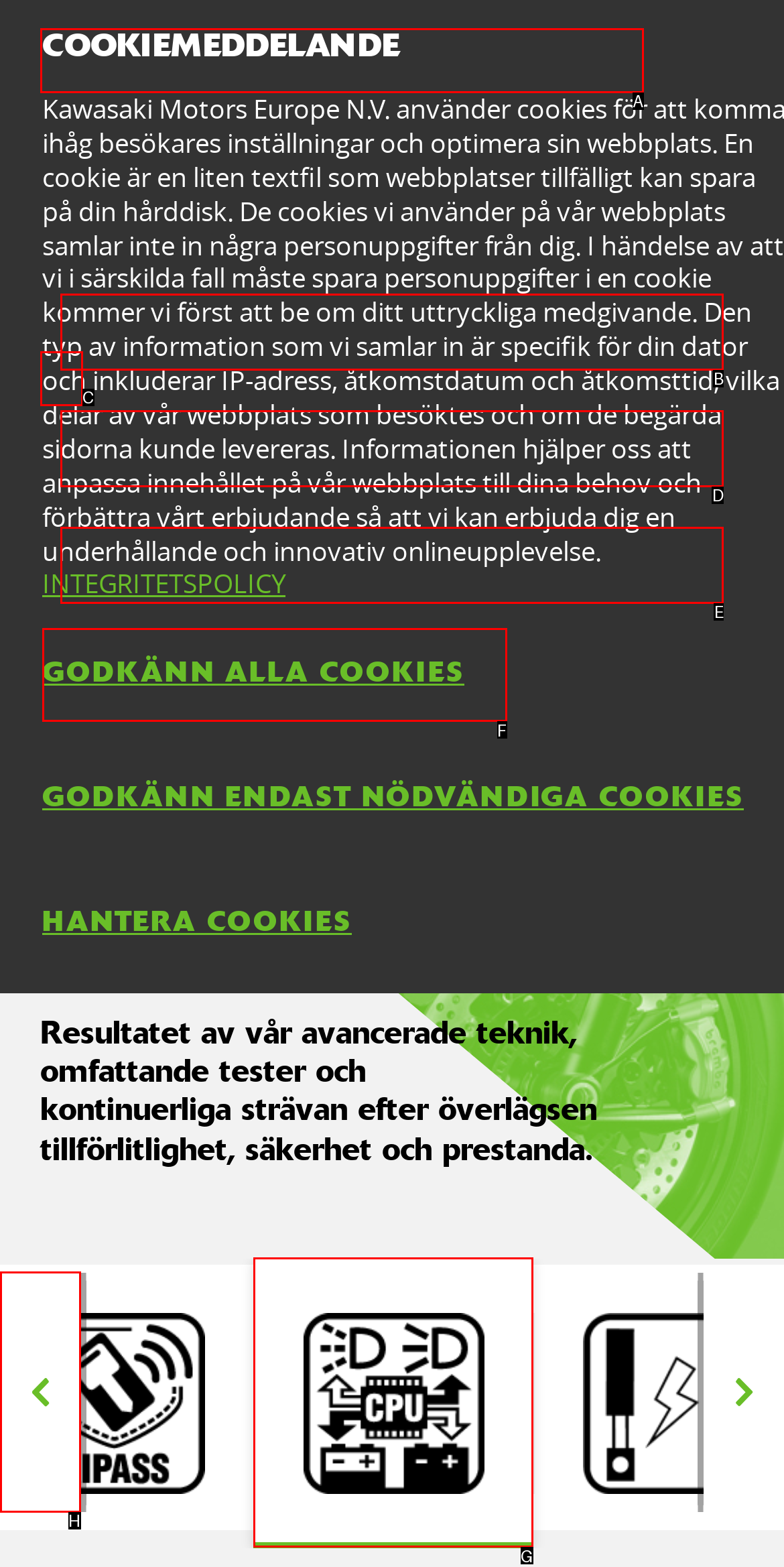Which option aligns with the description: GODKÄNN ALLA COOKIES? Respond by selecting the correct letter.

F